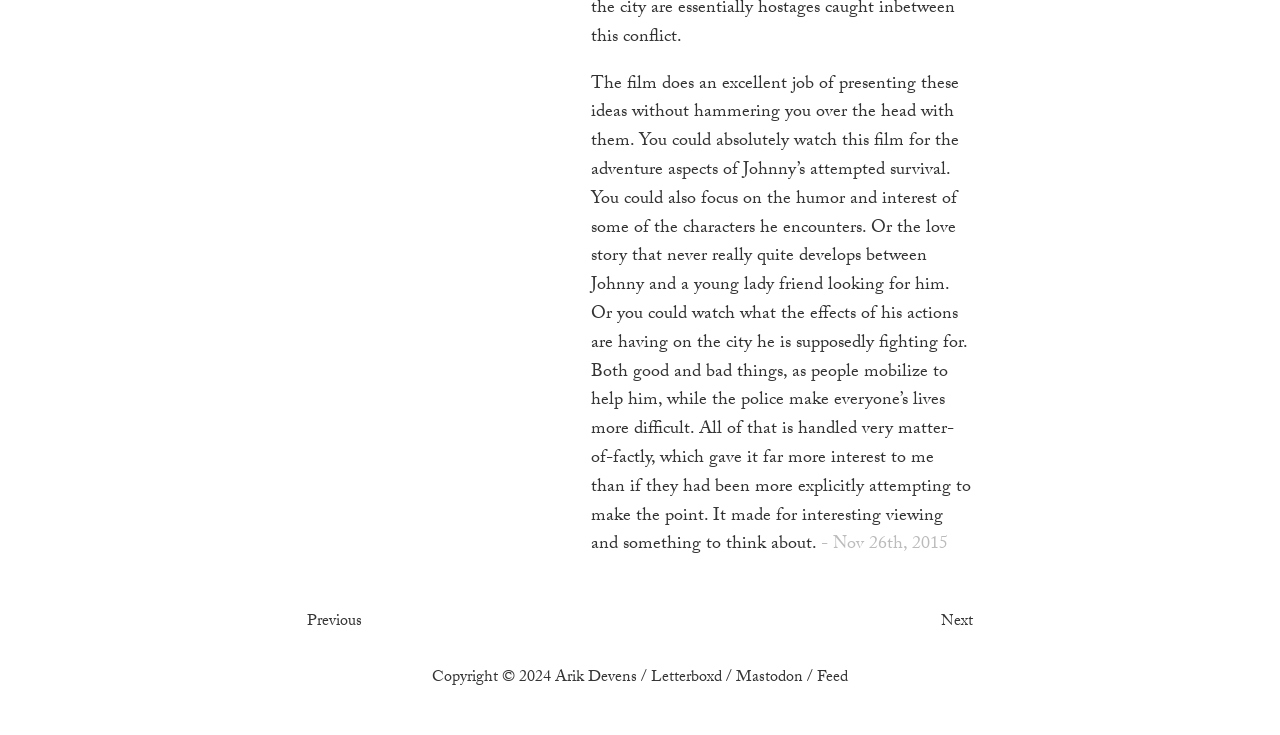What is the copyright year?
Using the image as a reference, answer with just one word or a short phrase.

2024